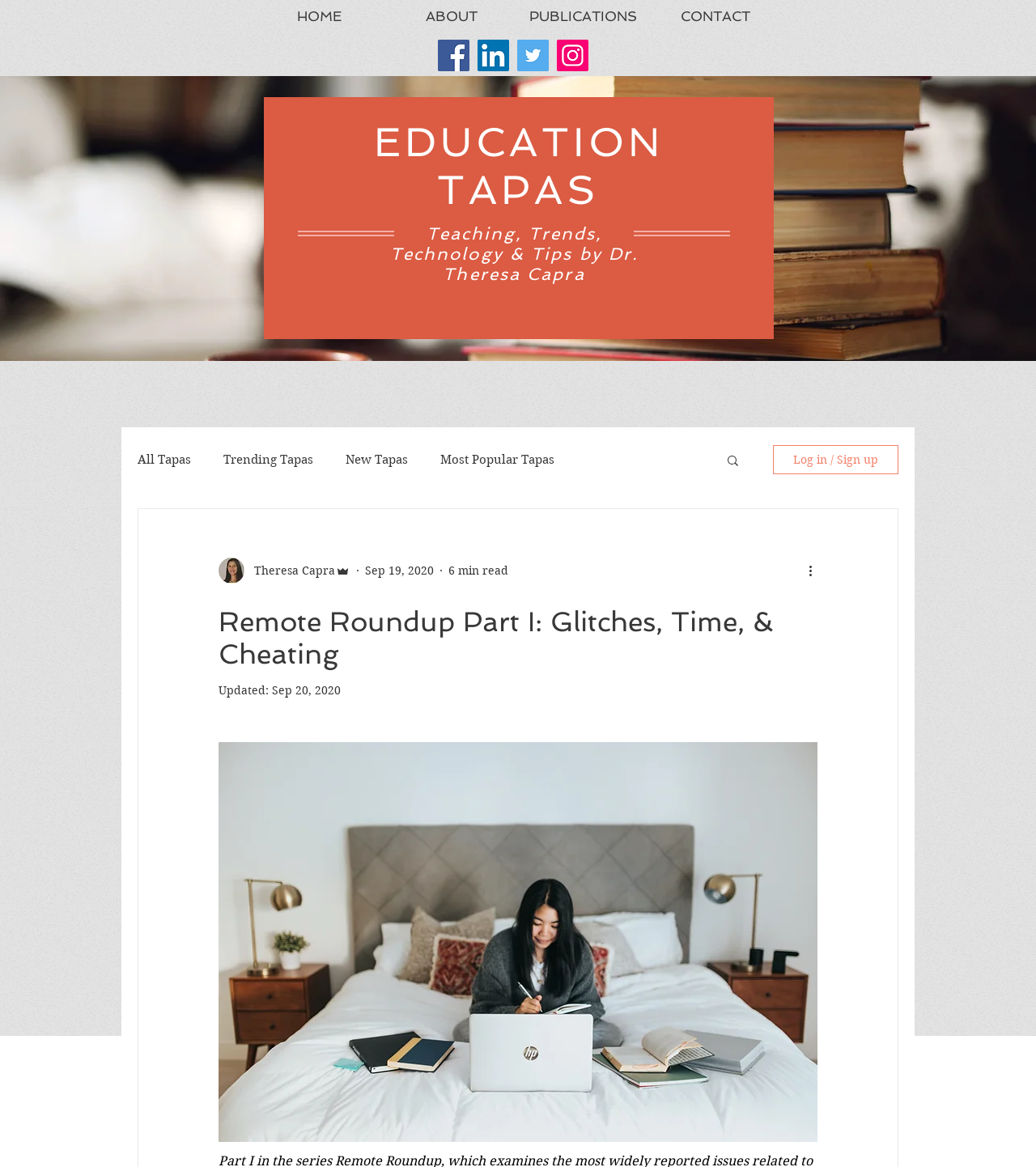Please identify the bounding box coordinates of the region to click in order to complete the task: "go to home page". The coordinates must be four float numbers between 0 and 1, specified as [left, top, right, bottom].

[0.245, 0.0, 0.372, 0.028]